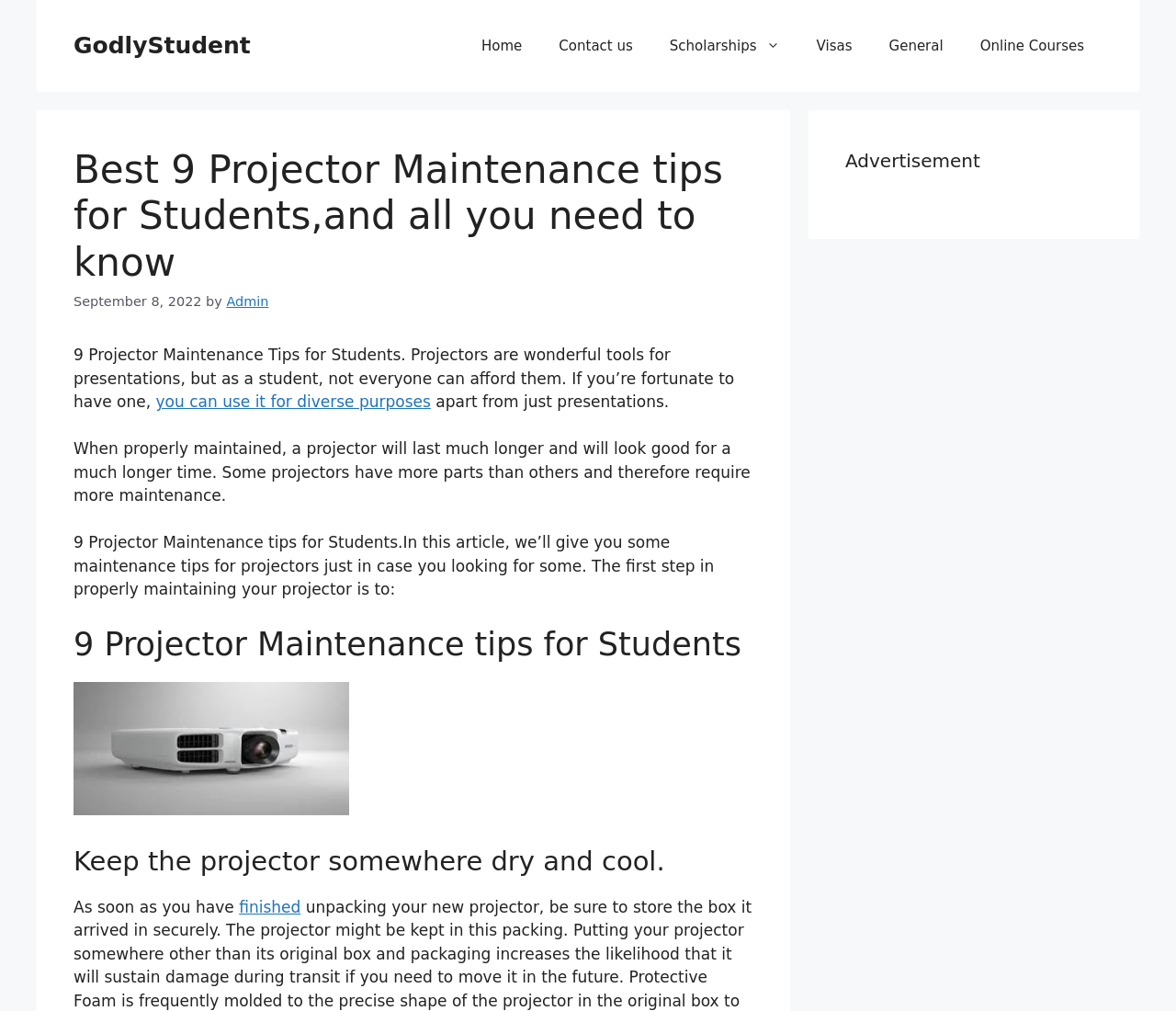Identify and provide the main heading of the webpage.

Best 9 Projector Maintenance tips for Students,and all you need to know